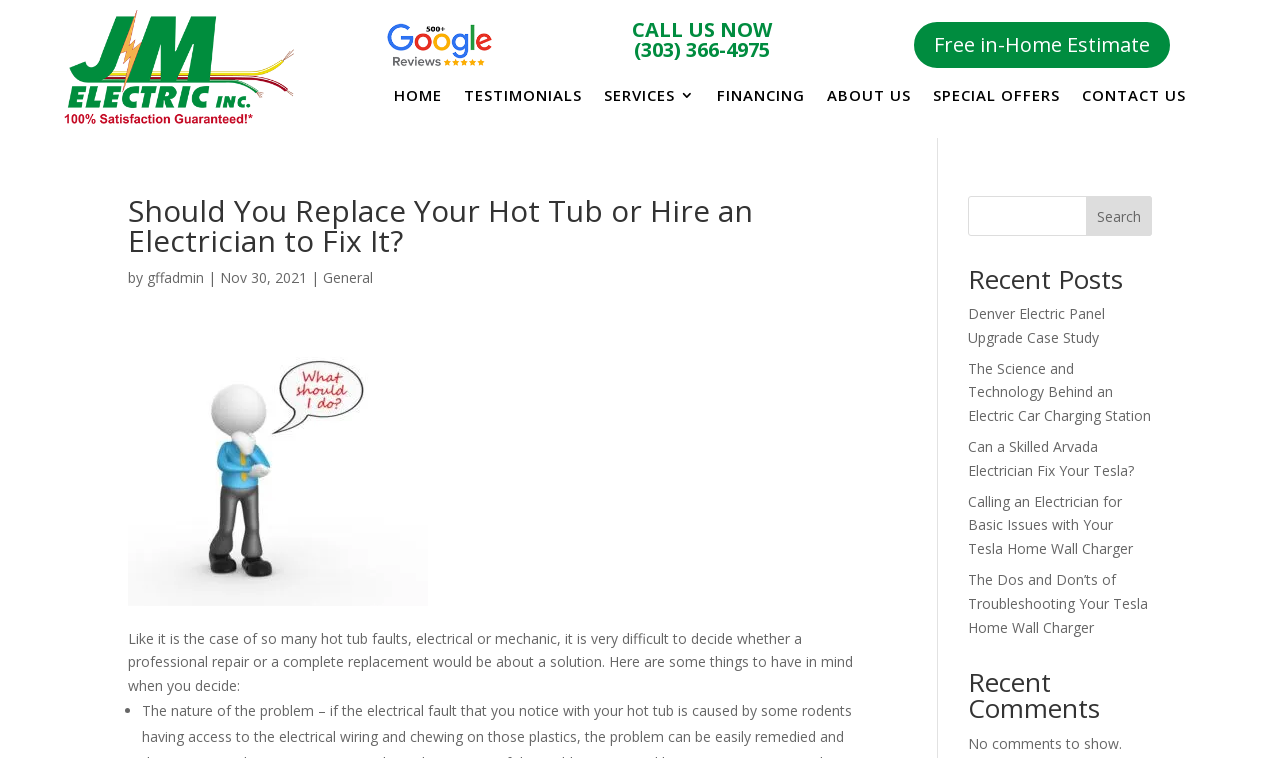What is the phone number to call for electrician services?
Please elaborate on the answer to the question with detailed information.

I found the phone number by looking at the heading 'CALL US NOW' and the link '(303) 366-4975' next to it, which suggests that this is the phone number to call for electrician services.